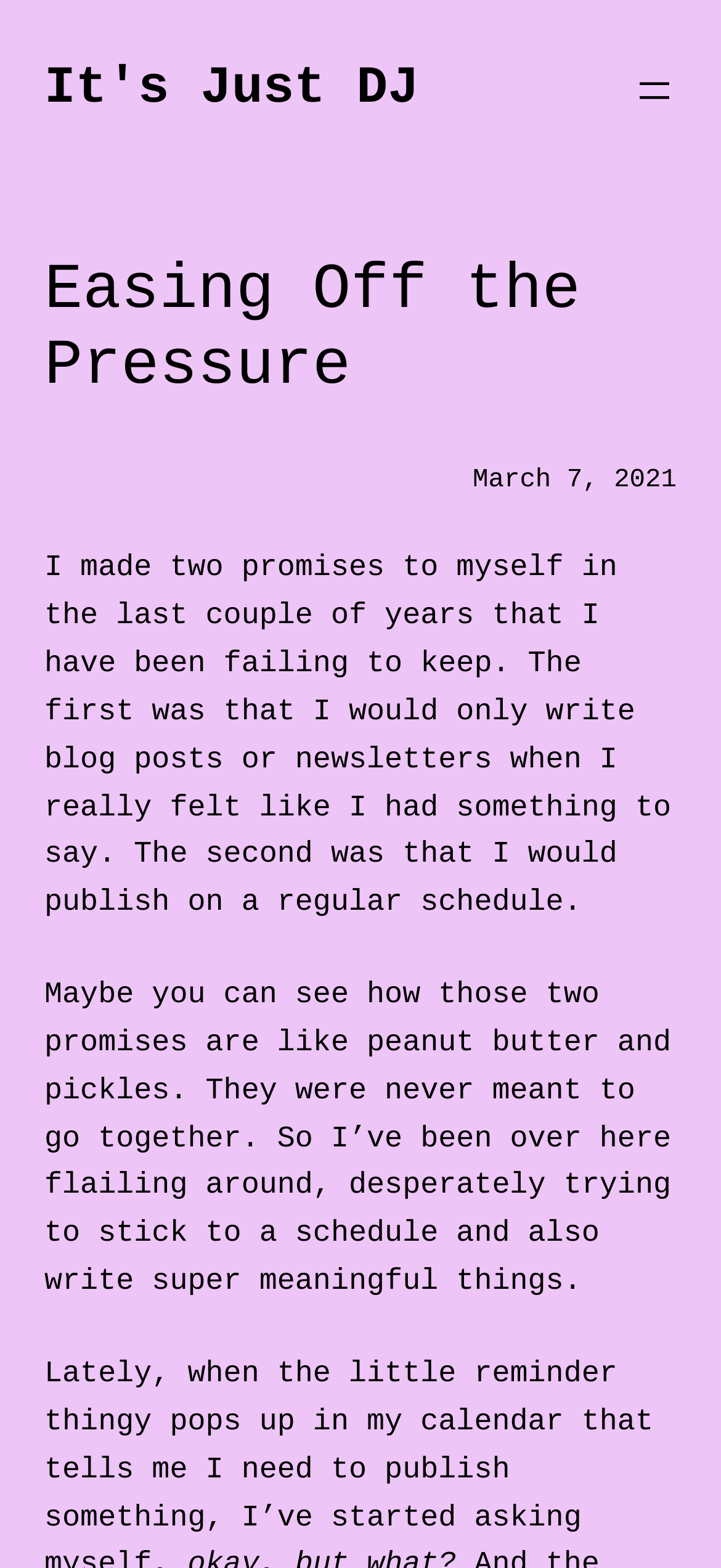Identify the bounding box of the UI element that matches this description: "aria-label="Open menu"".

[0.877, 0.043, 0.938, 0.071]